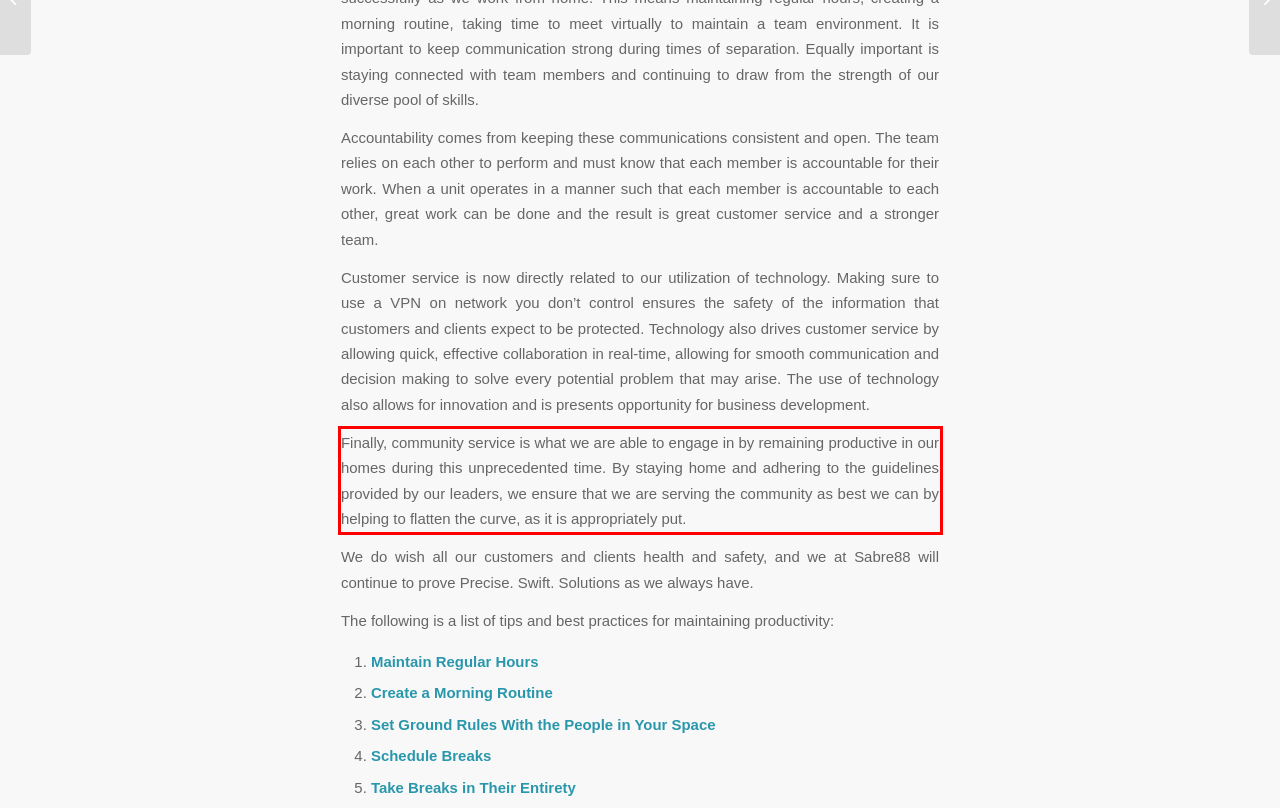You are presented with a screenshot containing a red rectangle. Extract the text found inside this red bounding box.

Finally, community service is what we are able to engage in by remaining productive in our homes during this unprecedented time. By staying home and adhering to the guidelines provided by our leaders, we ensure that we are serving the community as best we can by helping to flatten the curve, as it is appropriately put.